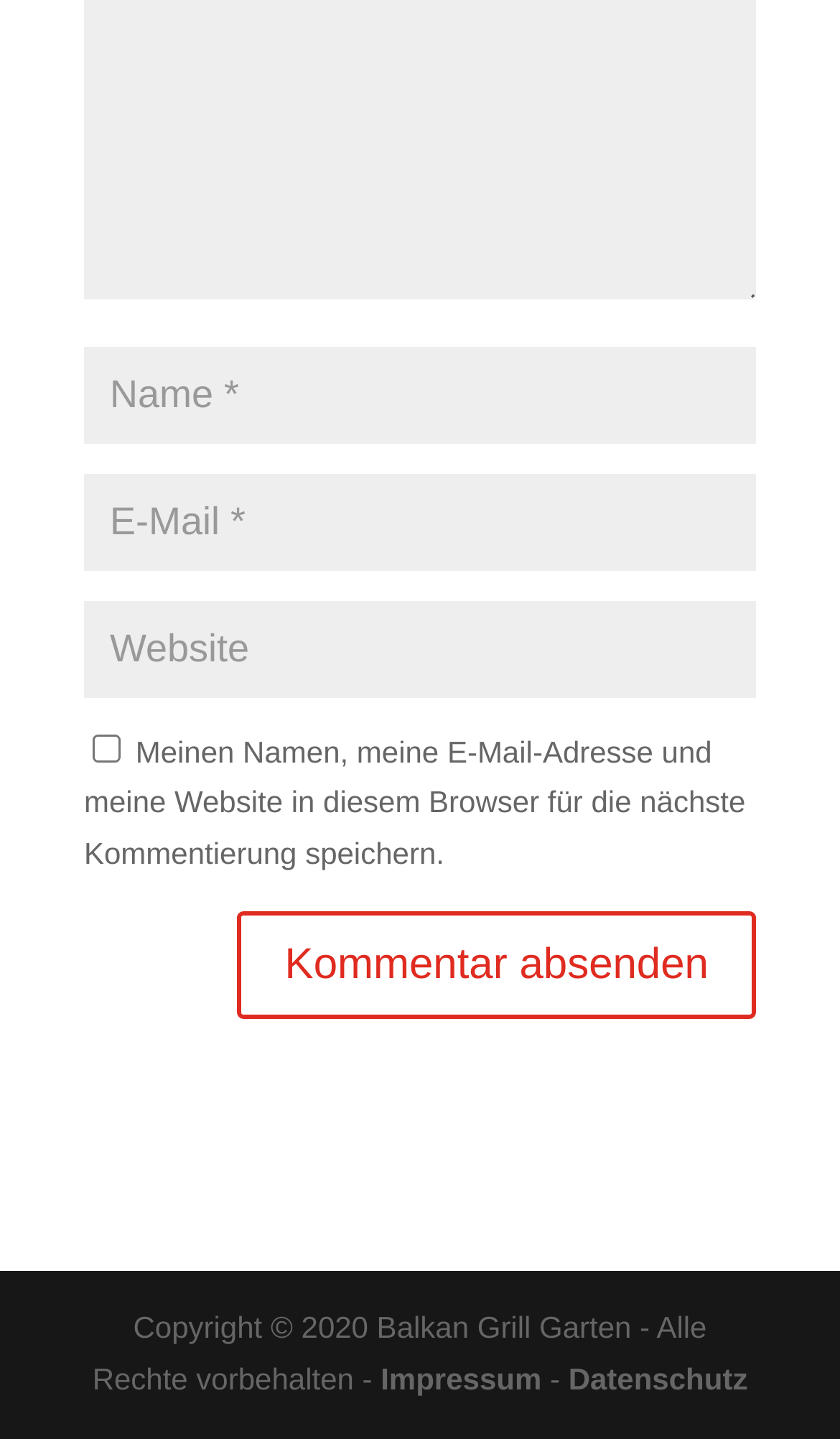Give a one-word or short phrase answer to this question: 
What is the copyright year?

2020